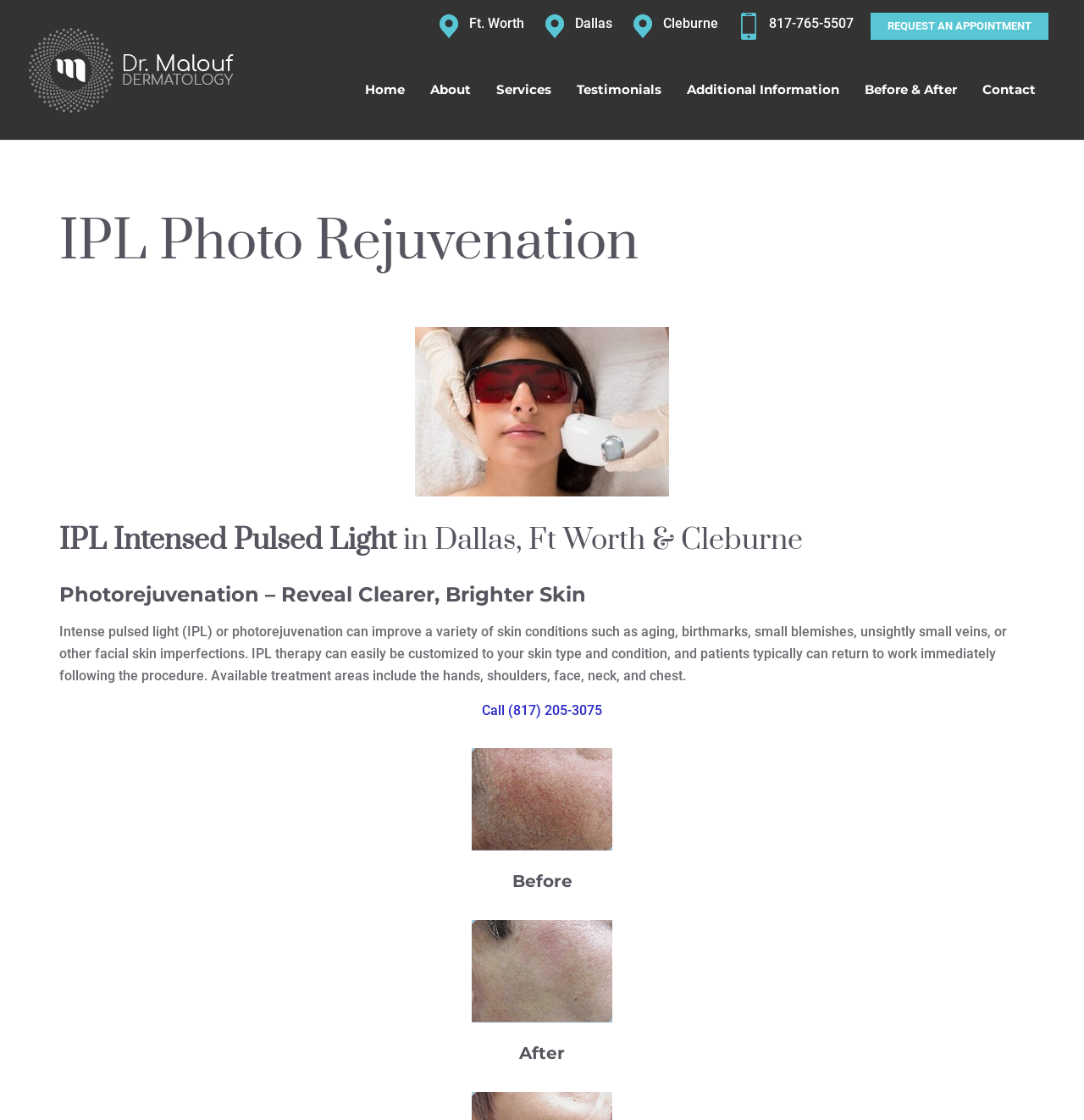Identify the bounding box coordinates of the section to be clicked to complete the task described by the following instruction: "View Services". The coordinates should be four float numbers between 0 and 1, formatted as [left, top, right, bottom].

[0.446, 0.058, 0.52, 0.102]